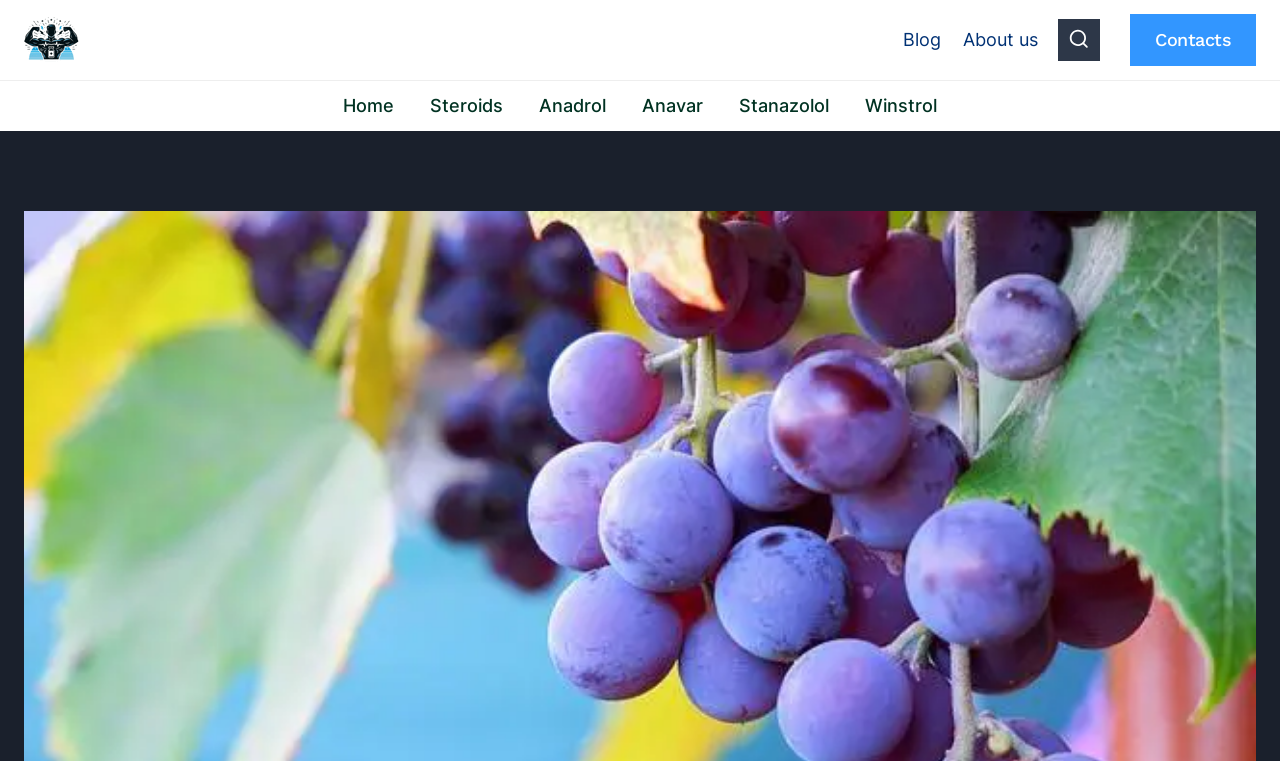Identify the bounding box coordinates of the clickable region to carry out the given instruction: "Visit the 'Shopping' page".

None